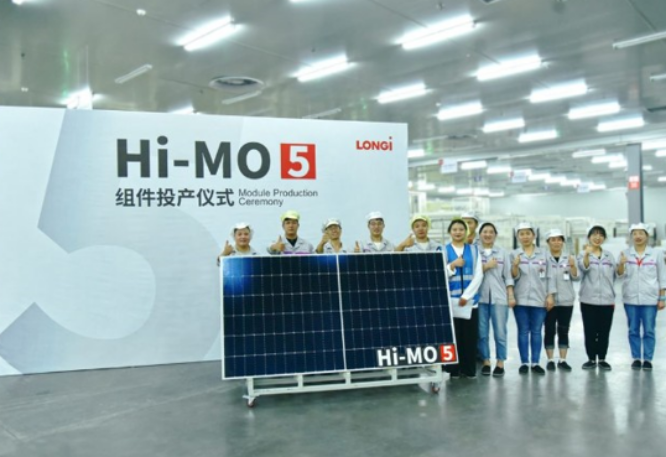What is the power output of the Hi-MO 5 series?
Using the visual information, respond with a single word or phrase.

Exceeding 500W